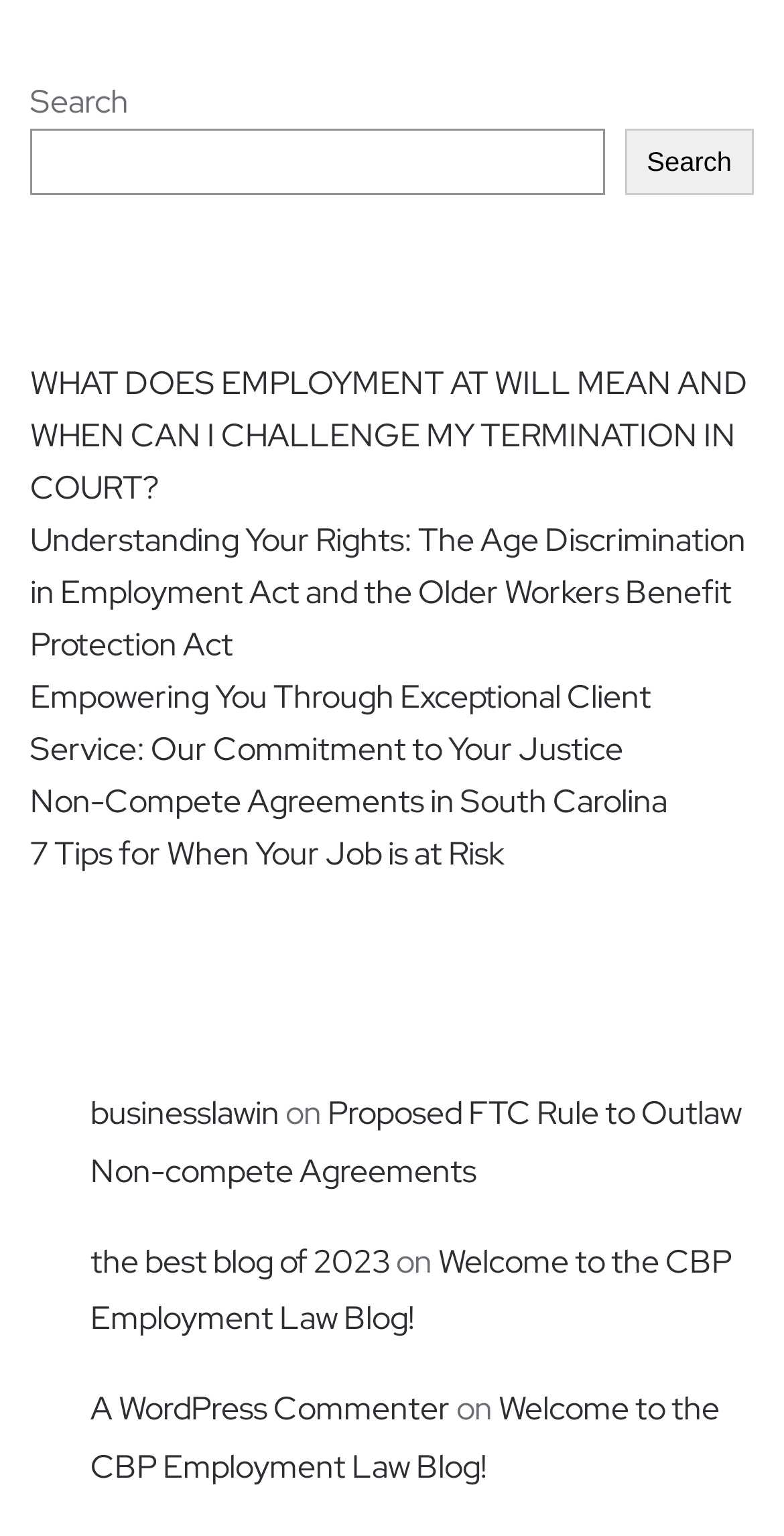Determine the bounding box coordinates for the region that must be clicked to execute the following instruction: "View the article about non-compete agreements in South Carolina".

[0.038, 0.508, 0.851, 0.536]